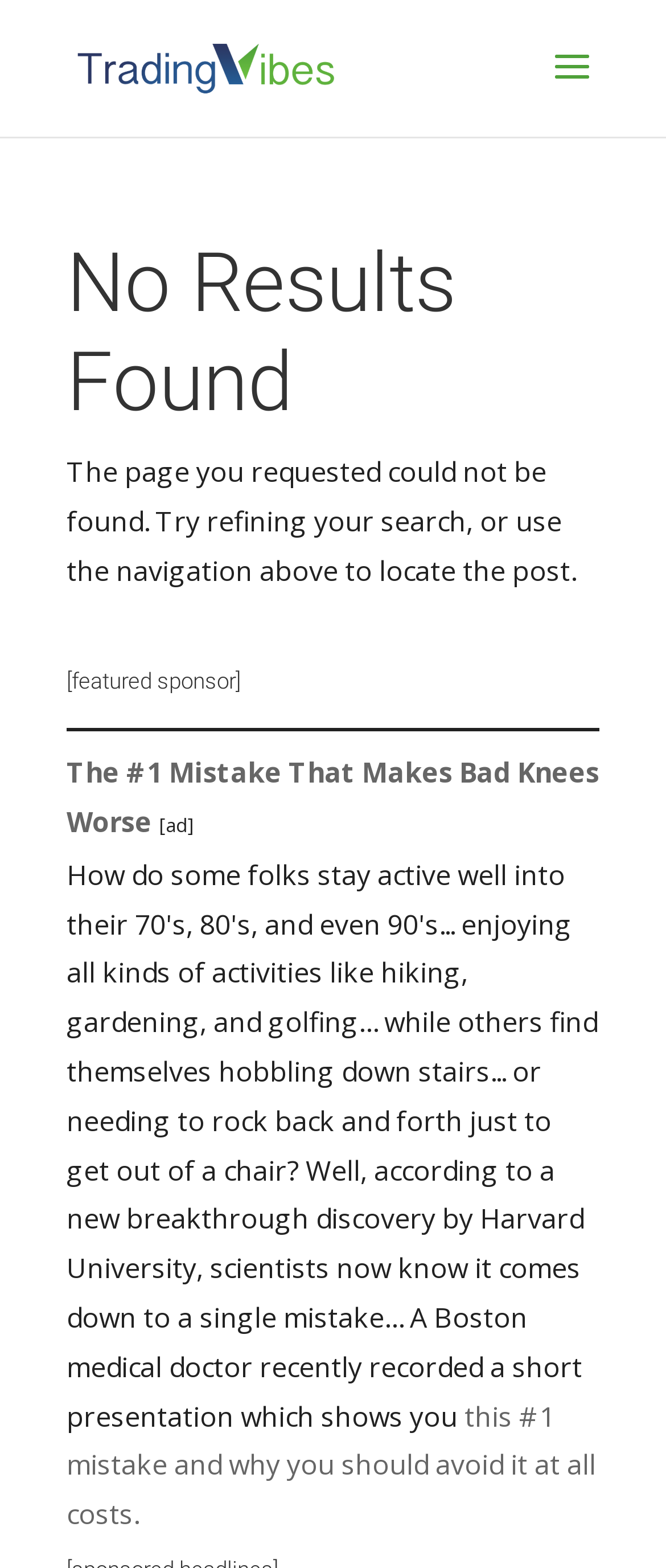Illustrate the webpage with a detailed description.

The webpage displays a 404 error message, indicating that the requested page could not be found. At the top, there is a link to "Trading Vibes" accompanied by an image with the same name, positioned slightly above the link. 

Below this, an article section spans most of the page's width, containing a heading that reads "No Results Found". Directly beneath this heading is a paragraph of text explaining that the requested page could not be found and suggesting ways to refine the search or navigate to the desired post.

Further down, there is another heading labeled "[featured sponsor]", followed by a horizontal separator line. Below this separator, a link to an article titled "The #1 Mistake That Makes Bad Knees Worse" is displayed, accompanied by a small text label "[ad]" positioned to its right. 

At the very bottom of the page, there is another link that continues the sentence started in the previous article title, warning about the importance of avoiding a particular mistake.